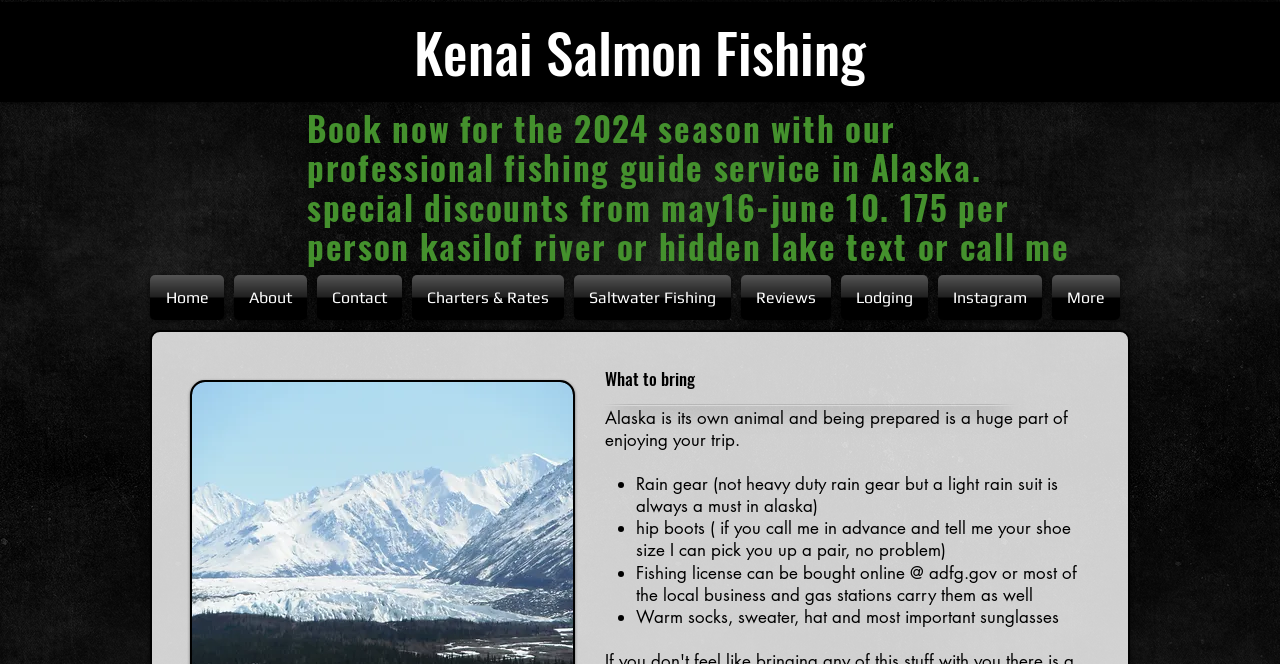Given the element description Saltwater Fishing, predict the bounding box coordinates for the UI element in the webpage screenshot. The format should be (top-left x, top-left y, bottom-right x, bottom-right y), and the values should be between 0 and 1.

[0.445, 0.413, 0.575, 0.481]